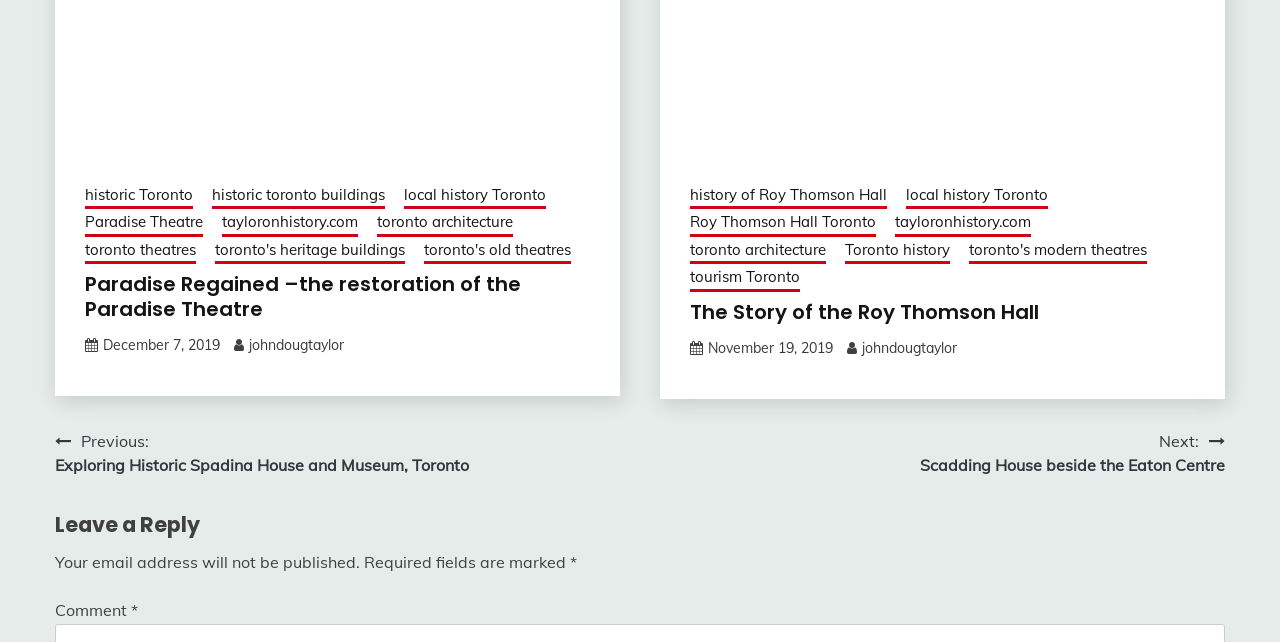What is the topic of the webpage?
Examine the image and give a concise answer in one word or a short phrase.

Toronto history